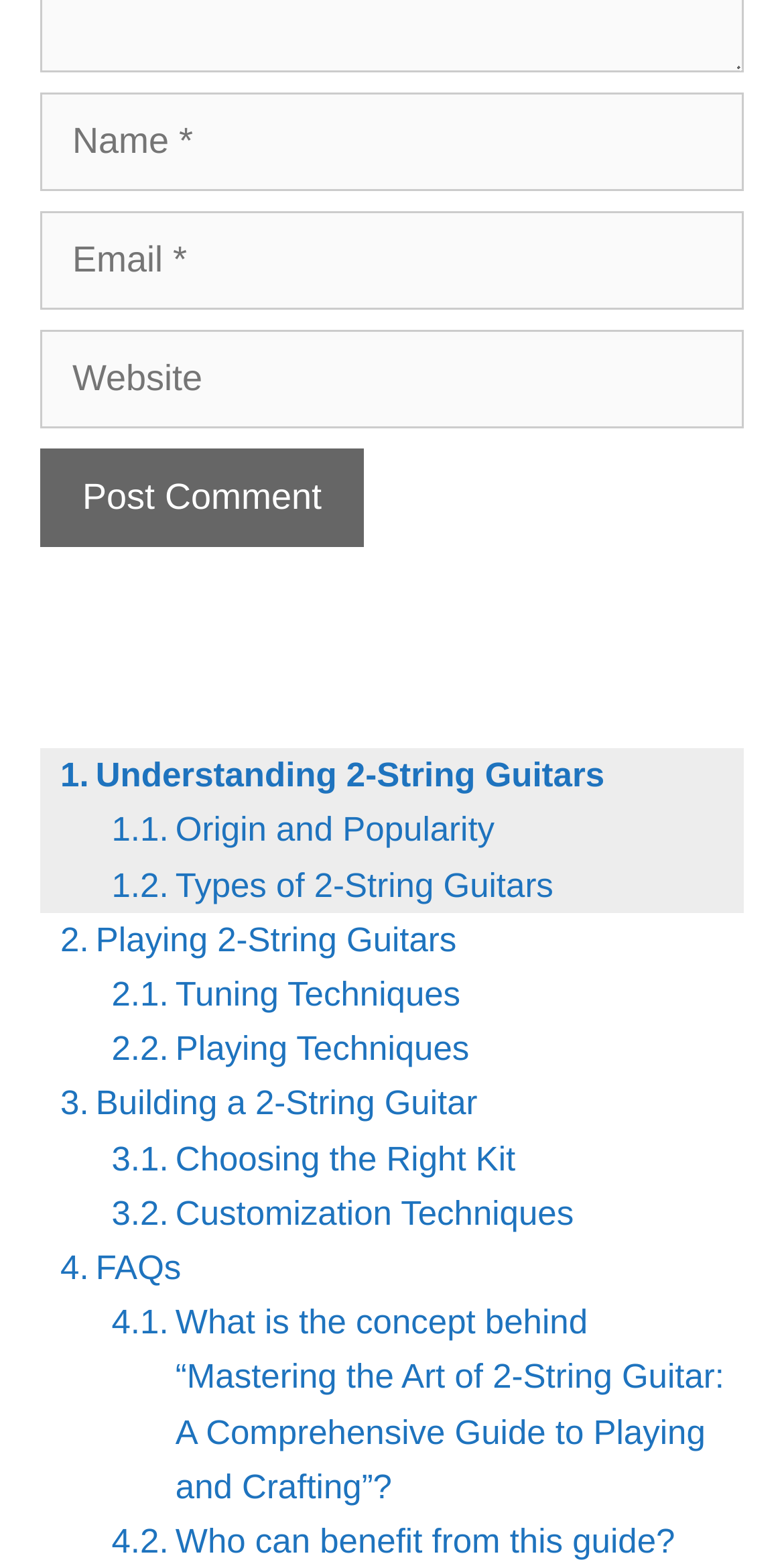What is the purpose of the 'Post Comment' button?
Use the image to give a comprehensive and detailed response to the question.

The 'Post Comment' button is located below the textboxes, which suggests that it is used to submit the information entered in the textboxes, likely to post a comment.